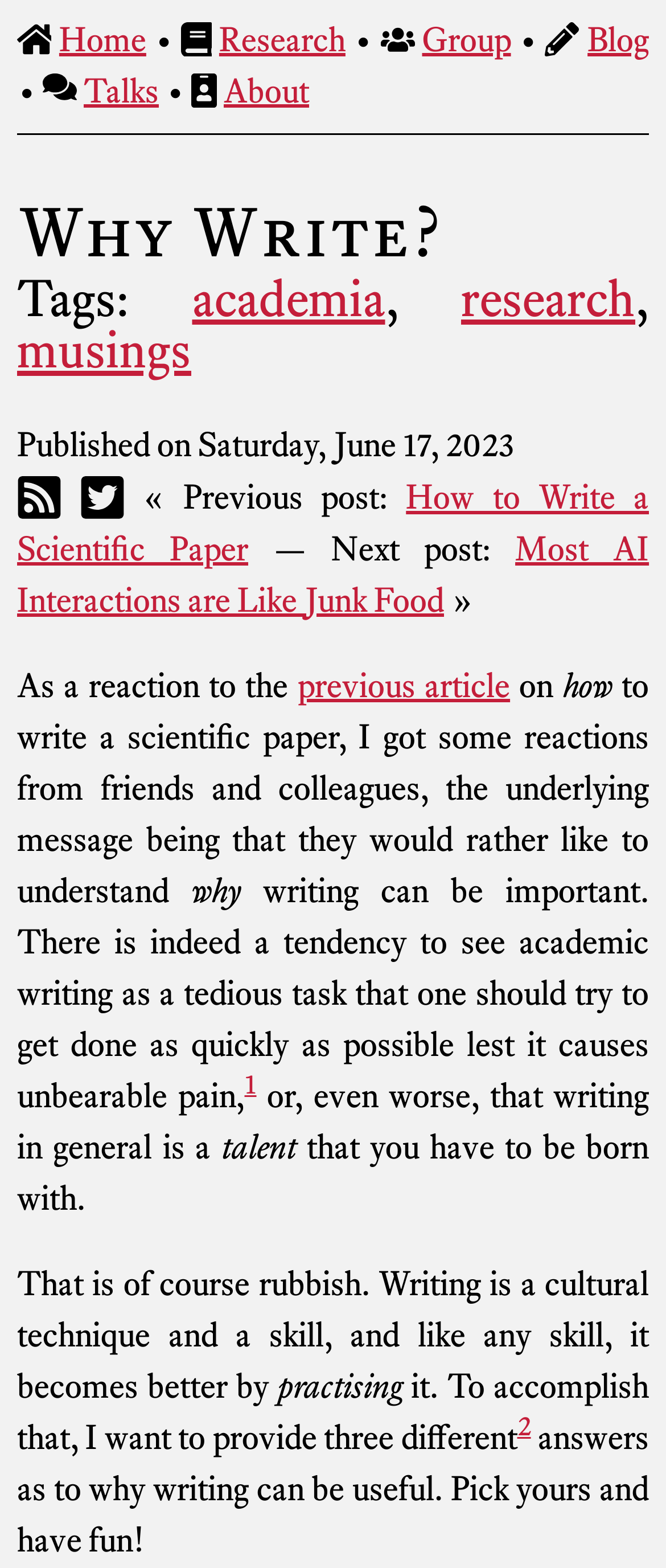Please mark the bounding box coordinates of the area that should be clicked to carry out the instruction: "Visit the 'Research' page".

[0.329, 0.012, 0.519, 0.038]